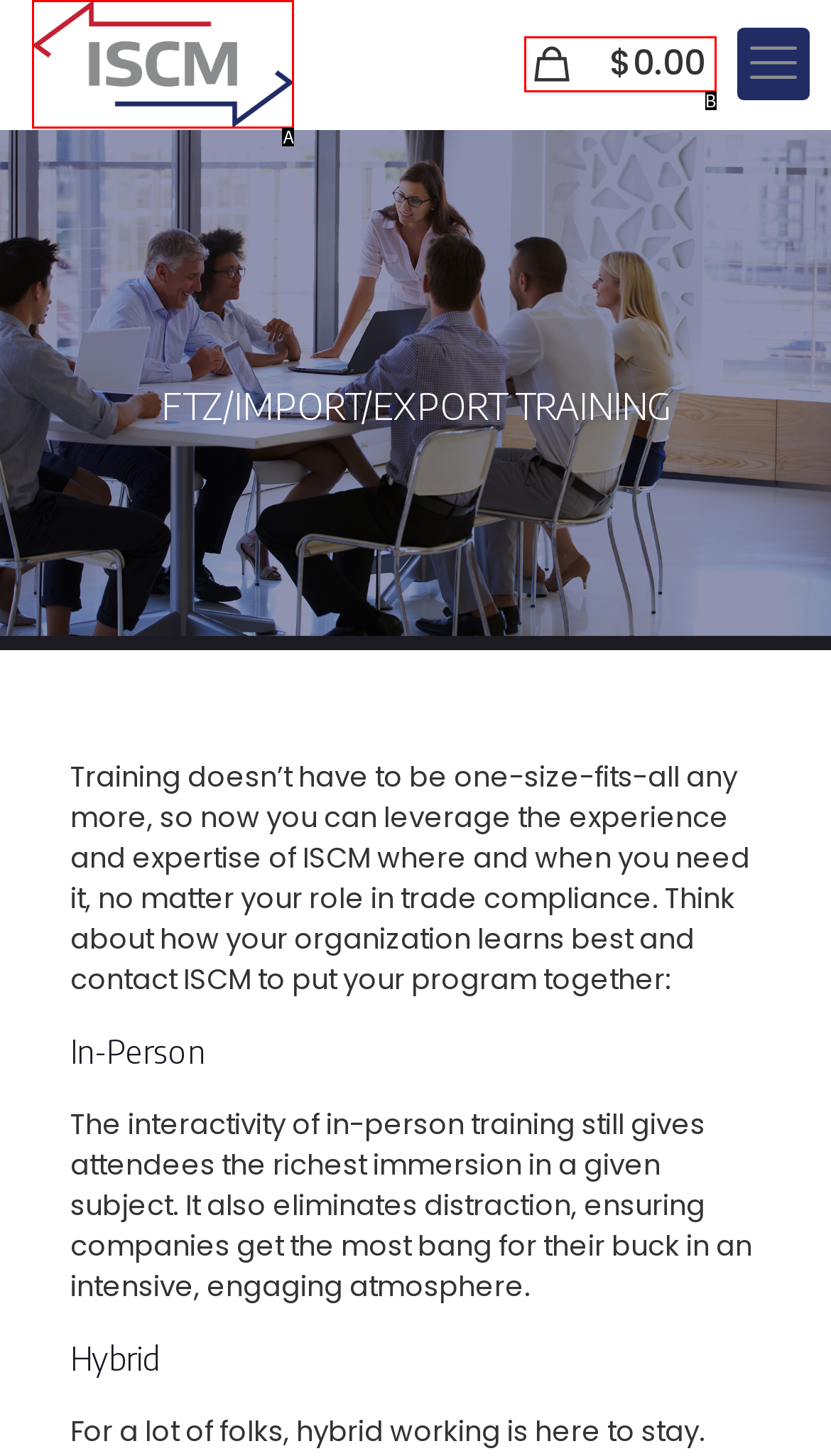Tell me the letter of the option that corresponds to the description: .path{fill:none;stroke:#333;stroke-miterlimit:10;stroke-width:1.5px;}0$0.00
Answer using the letter from the given choices directly.

B